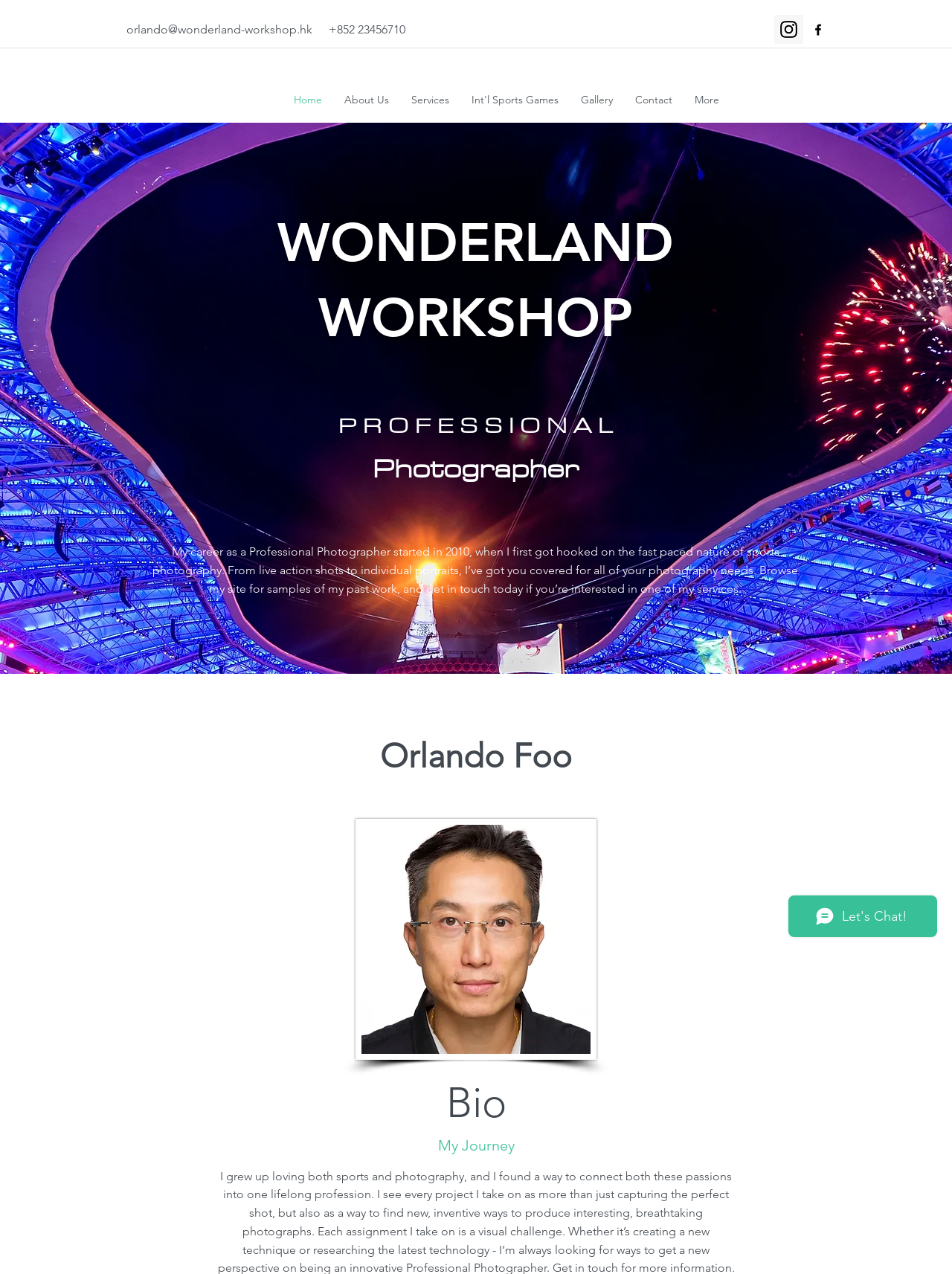Highlight the bounding box coordinates of the element that should be clicked to carry out the following instruction: "Check out the gallery". The coordinates must be given as four float numbers ranging from 0 to 1, i.e., [left, top, right, bottom].

[0.598, 0.069, 0.655, 0.087]